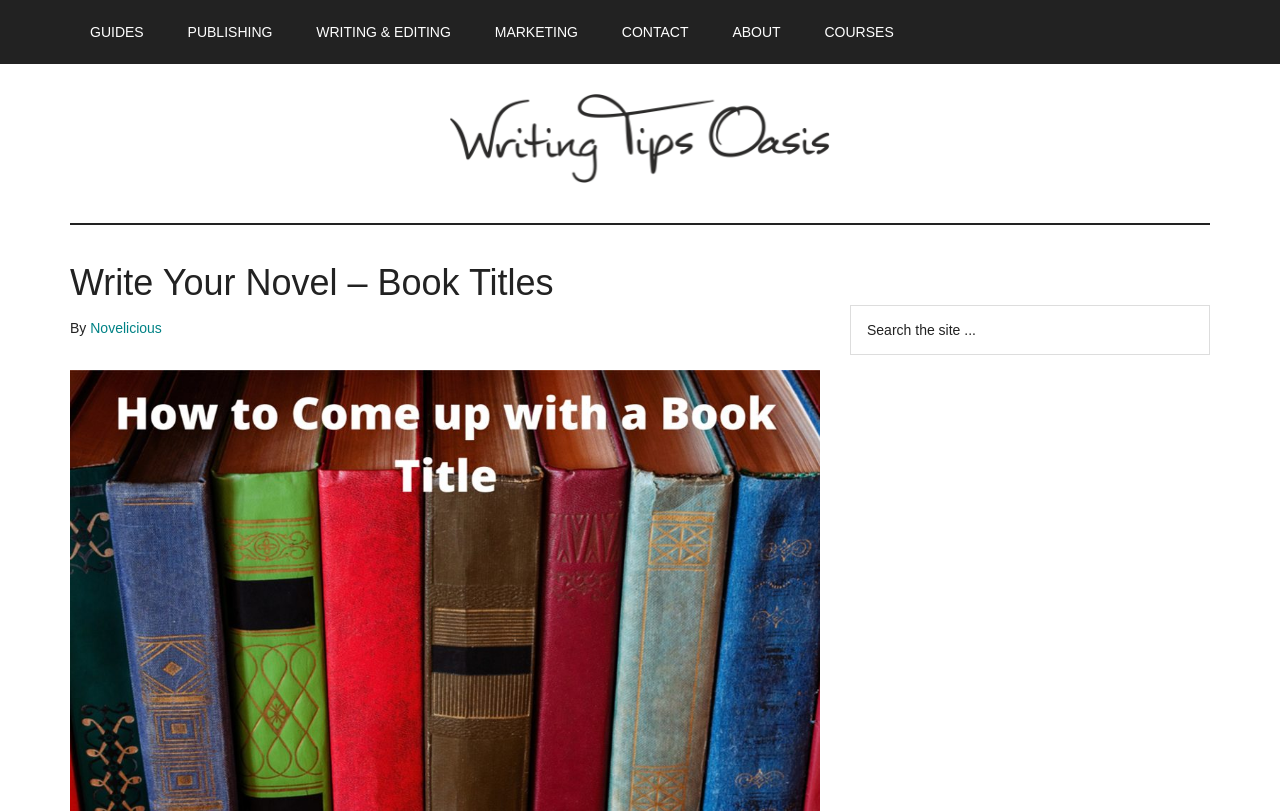What is the title of the current post?
Please provide a comprehensive answer based on the contents of the image.

I determined the answer by looking at the heading element with the text 'Write Your Novel – Book Titles', which represents the title of the current post.